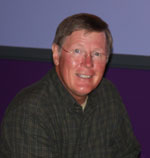Paint a vivid picture of the image with your description.

This image features a smiling man seated against a backdrop of a purple wall. He has short, light brown hair and wears a dark plaid shirt. The expression on his face conveys warmth and approachability, suggesting he is comfortable in his environment. This portrait is likely part of a section highlighting the team at Mitchell Pest Control, Inc., possibly accompanying information about his professional background in pest control and related qualifications.